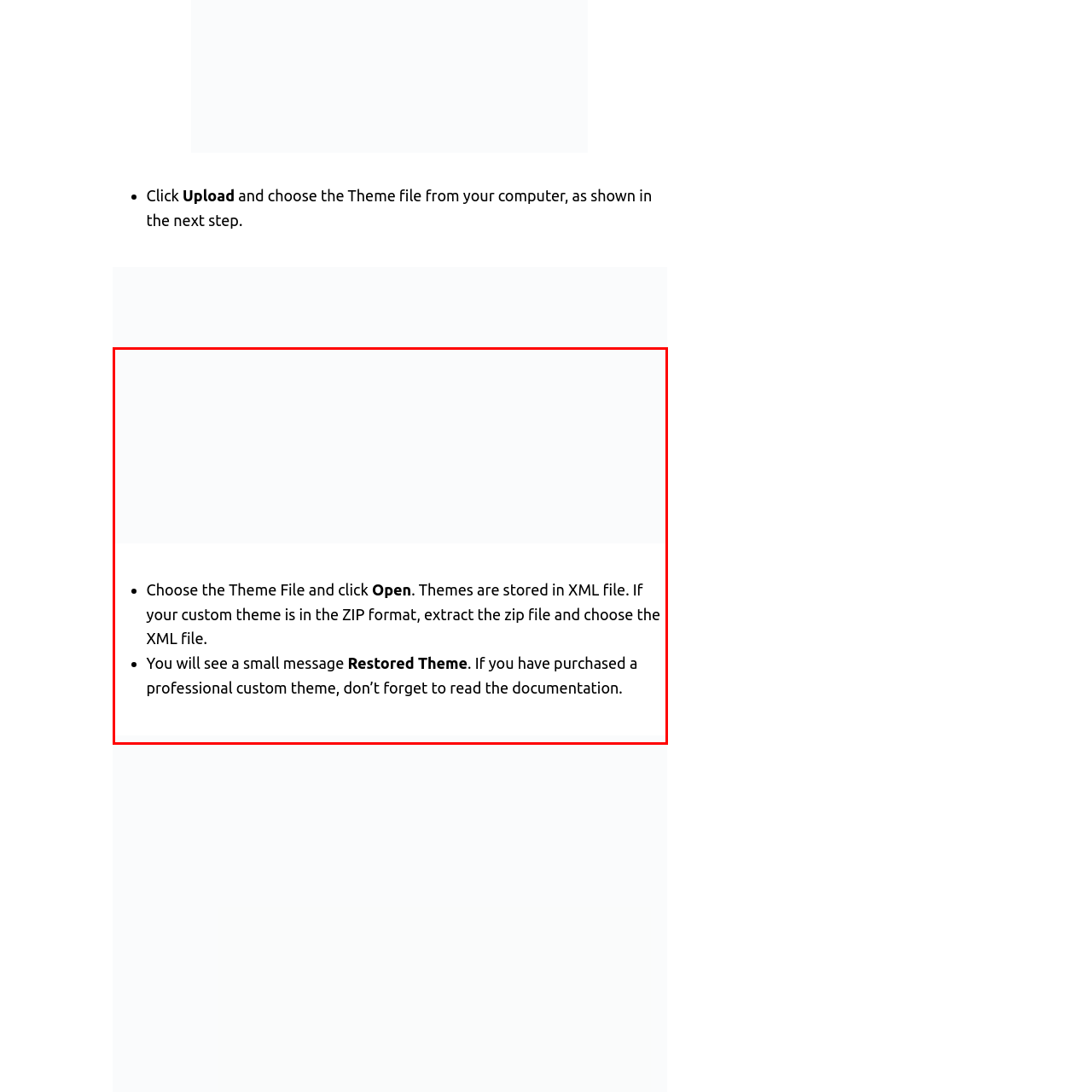What should users do if they have purchased a professional custom theme?
Take a close look at the image within the red bounding box and respond to the question with detailed information.

The instructions advise users to consult the documentation if they have purchased a professional custom theme, ensuring a smooth installation process and avoiding any potential issues.